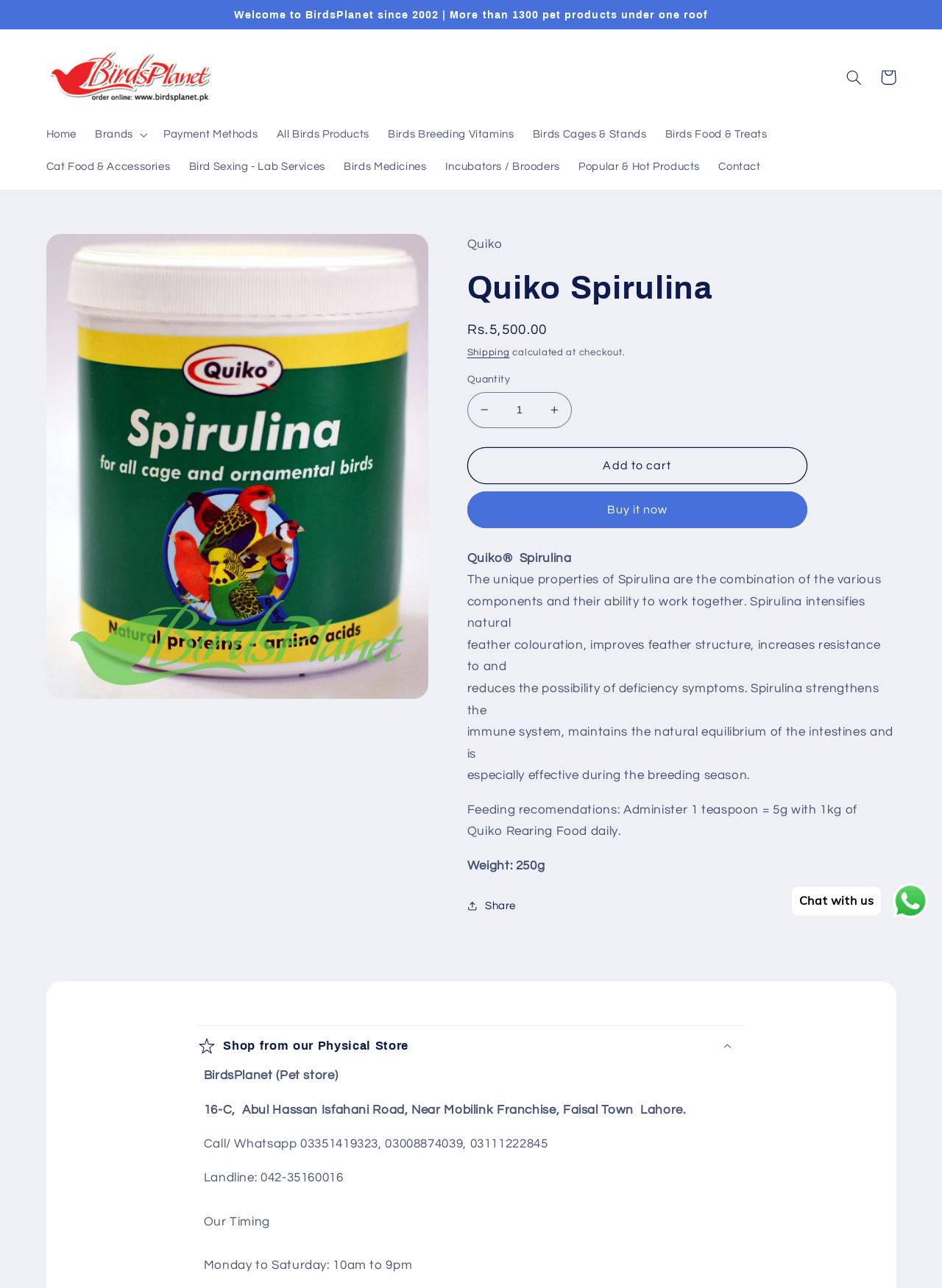What is the weight of the product?
Please give a detailed and elaborate explanation in response to the question.

The weight of the product can be found in the product information section, where it is stated as 'Weight: 250g'.